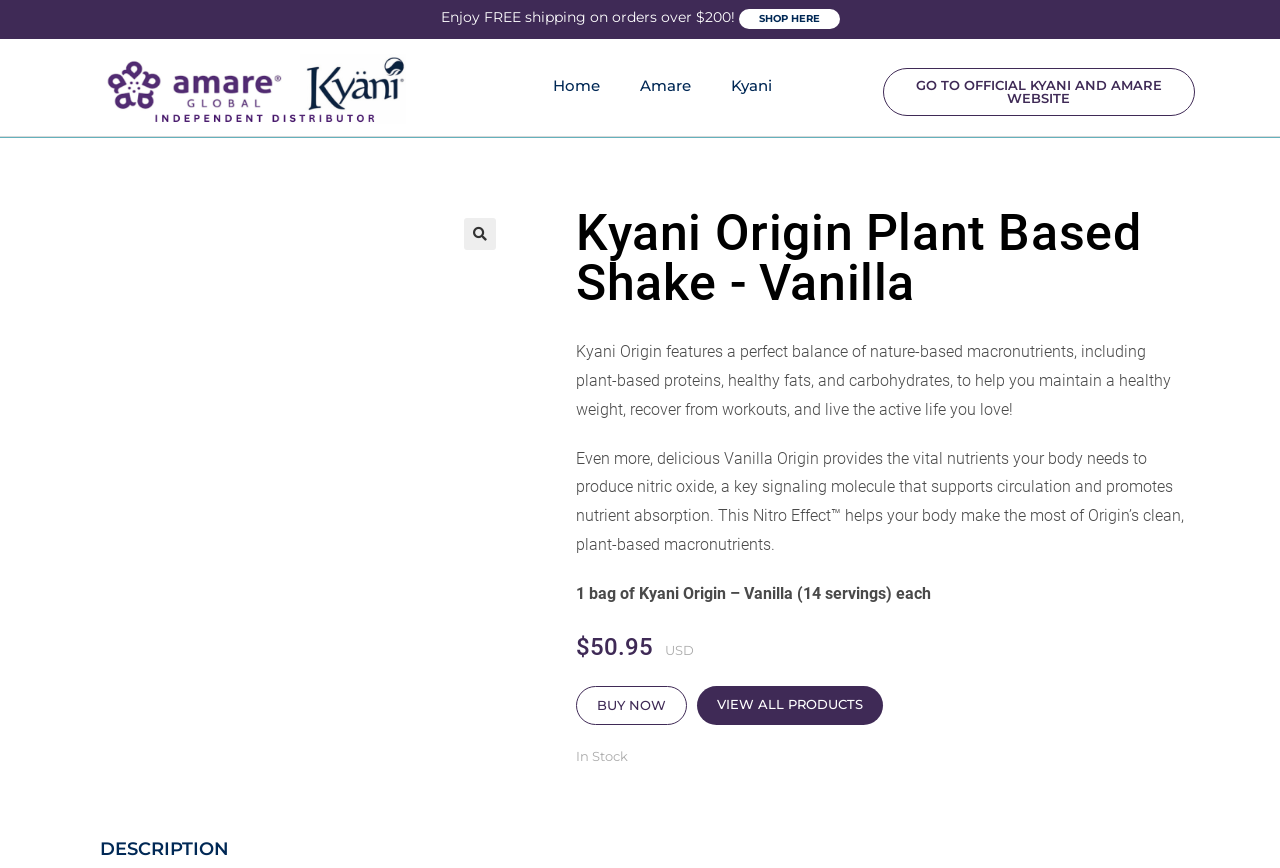Determine the bounding box coordinates of the area to click in order to meet this instruction: "View all products".

[0.545, 0.79, 0.69, 0.835]